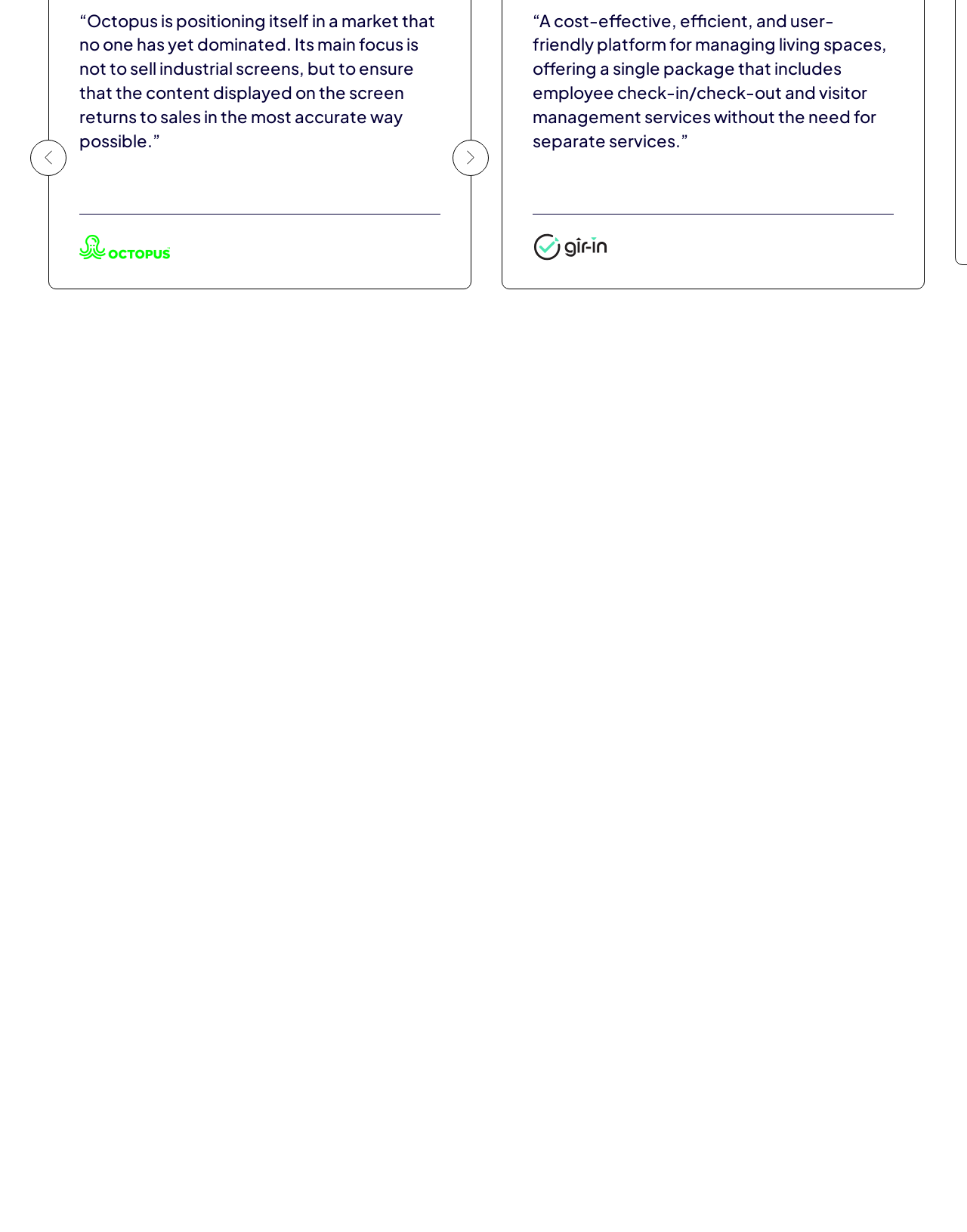What is the purpose of the 'previous slide' and 'next slide' buttons?
Look at the image and construct a detailed response to the question.

The 'previous slide' and 'next slide' buttons are likely used to navigate through a series of slides, as indicated by the StaticText element with the text 'Slide 4 of 6'.